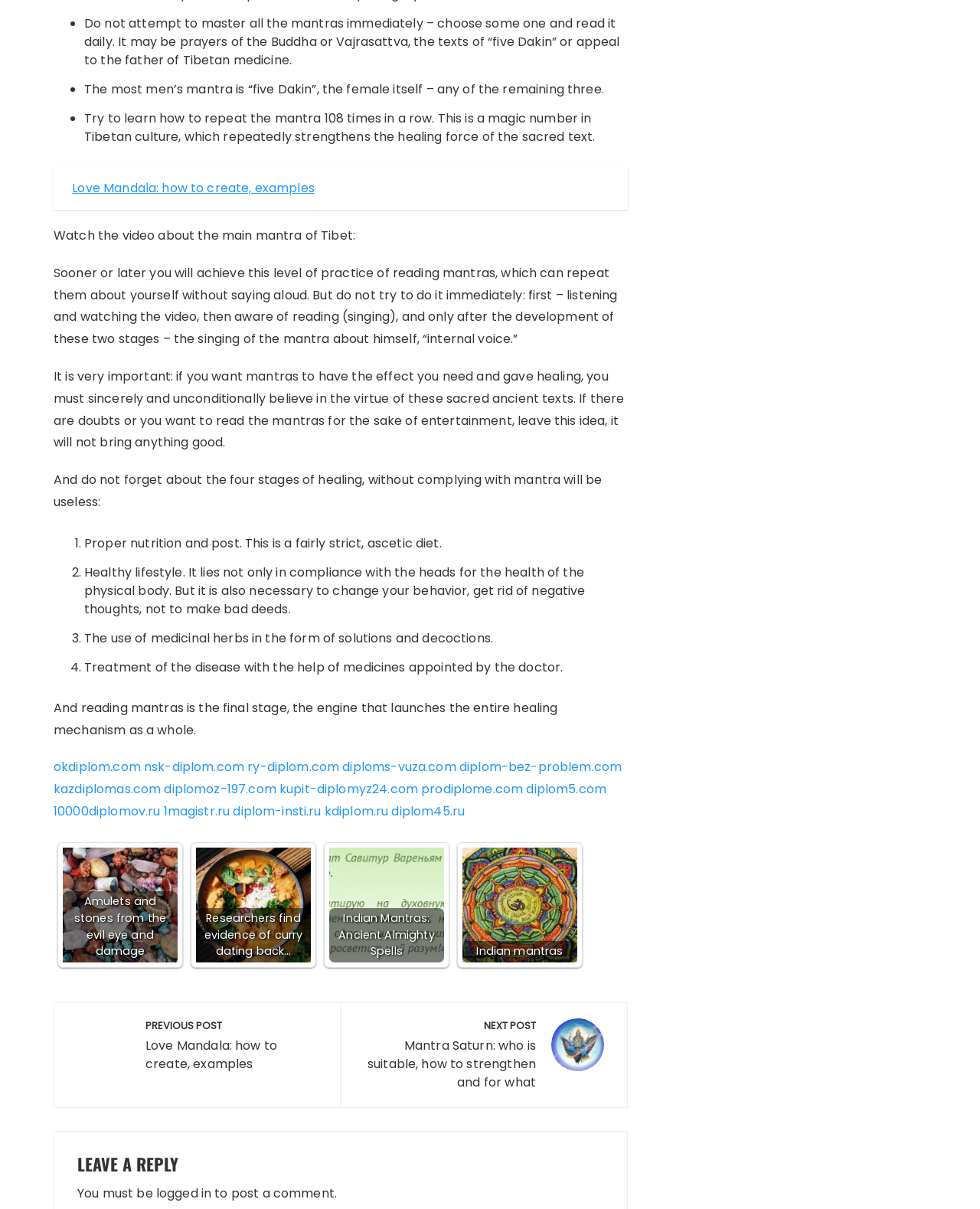Based on the image, please respond to the question with as much detail as possible:
How many stages of healing are mentioned?

The webpage mentions four stages of healing, which are proper nutrition and post, healthy lifestyle, the use of medicinal herbs, and treatment of the disease with the help of medicines appointed by the doctor.